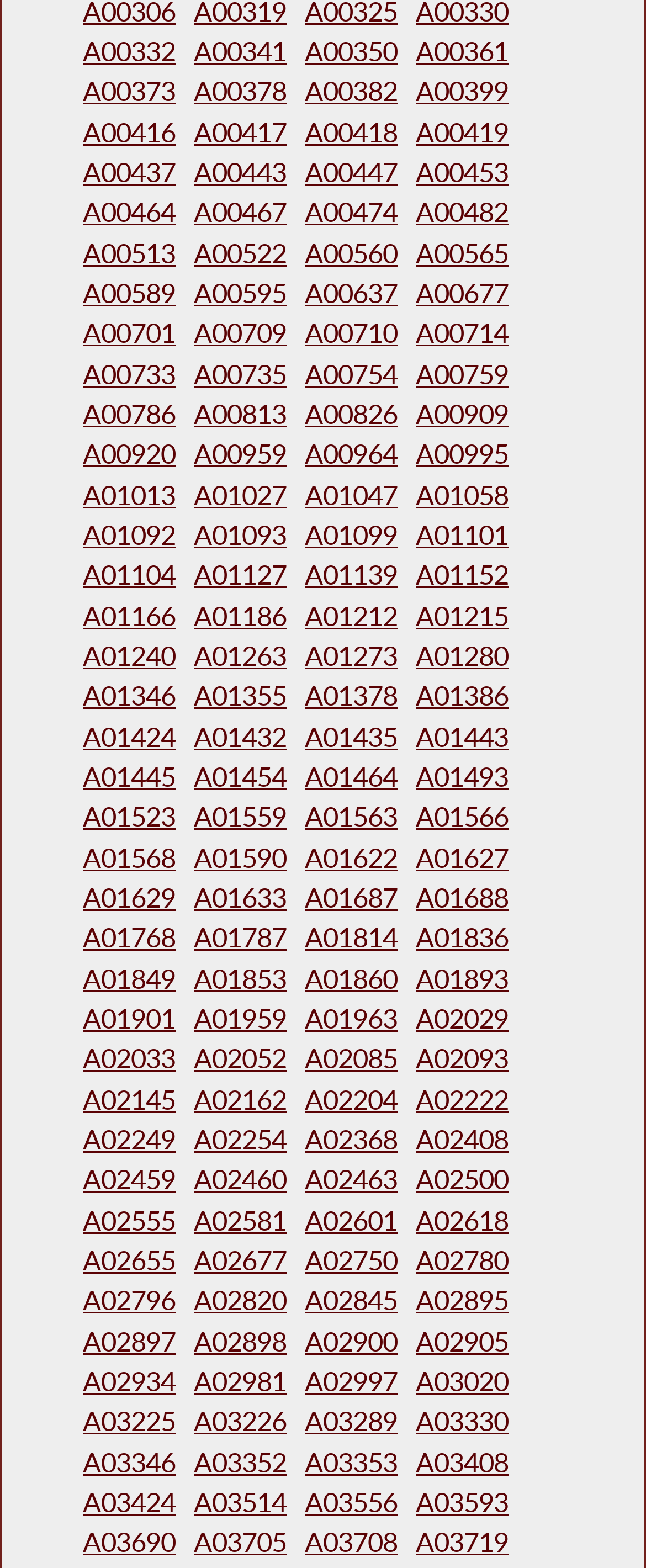Please provide the bounding box coordinates for the element that needs to be clicked to perform the following instruction: "click the fifth link". The coordinates should be given as four float numbers between 0 and 1, i.e., [left, top, right, bottom].

[0.129, 0.048, 0.272, 0.068]